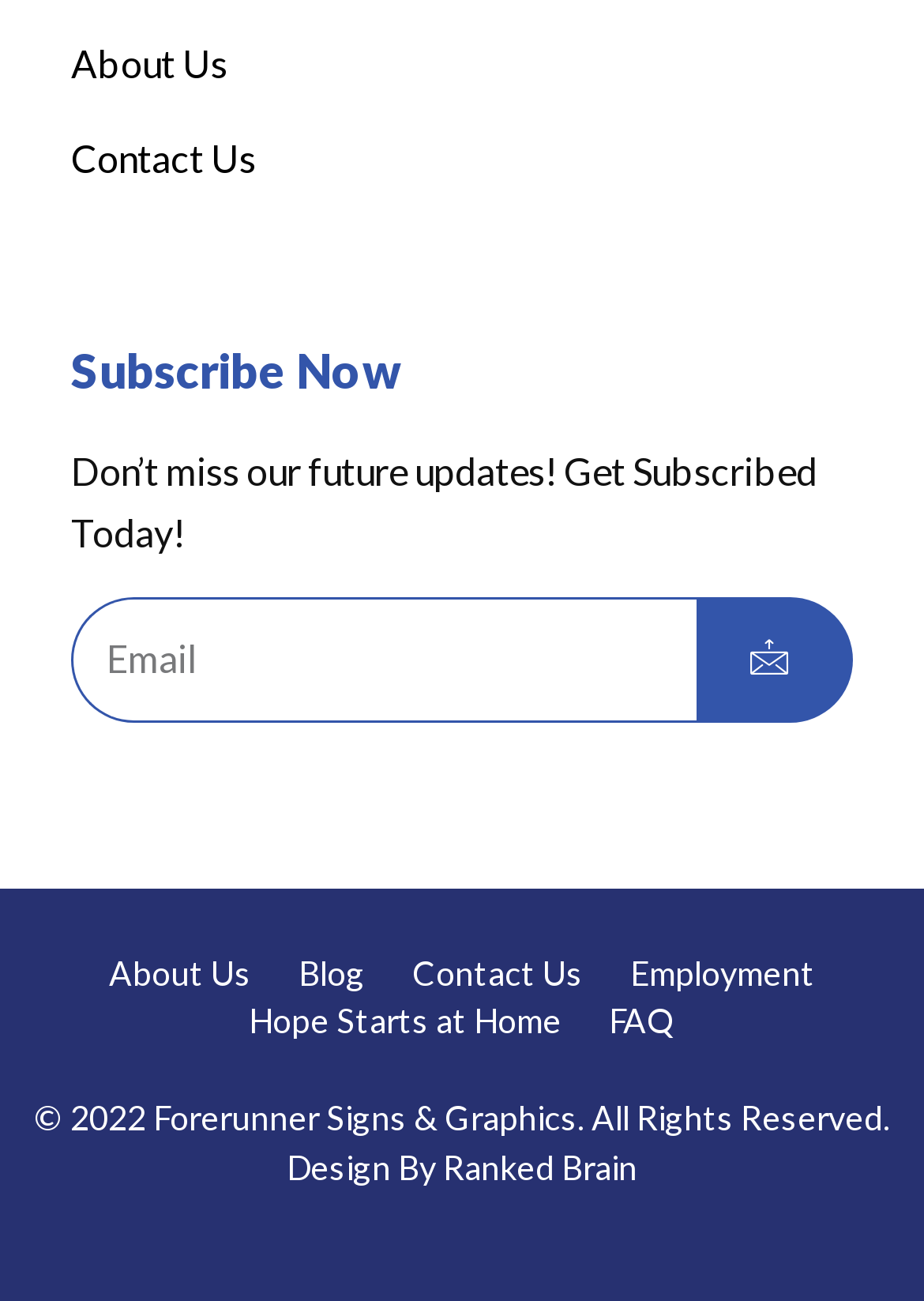Please locate the bounding box coordinates of the region I need to click to follow this instruction: "Visit Contact Us".

[0.077, 0.085, 0.923, 0.158]